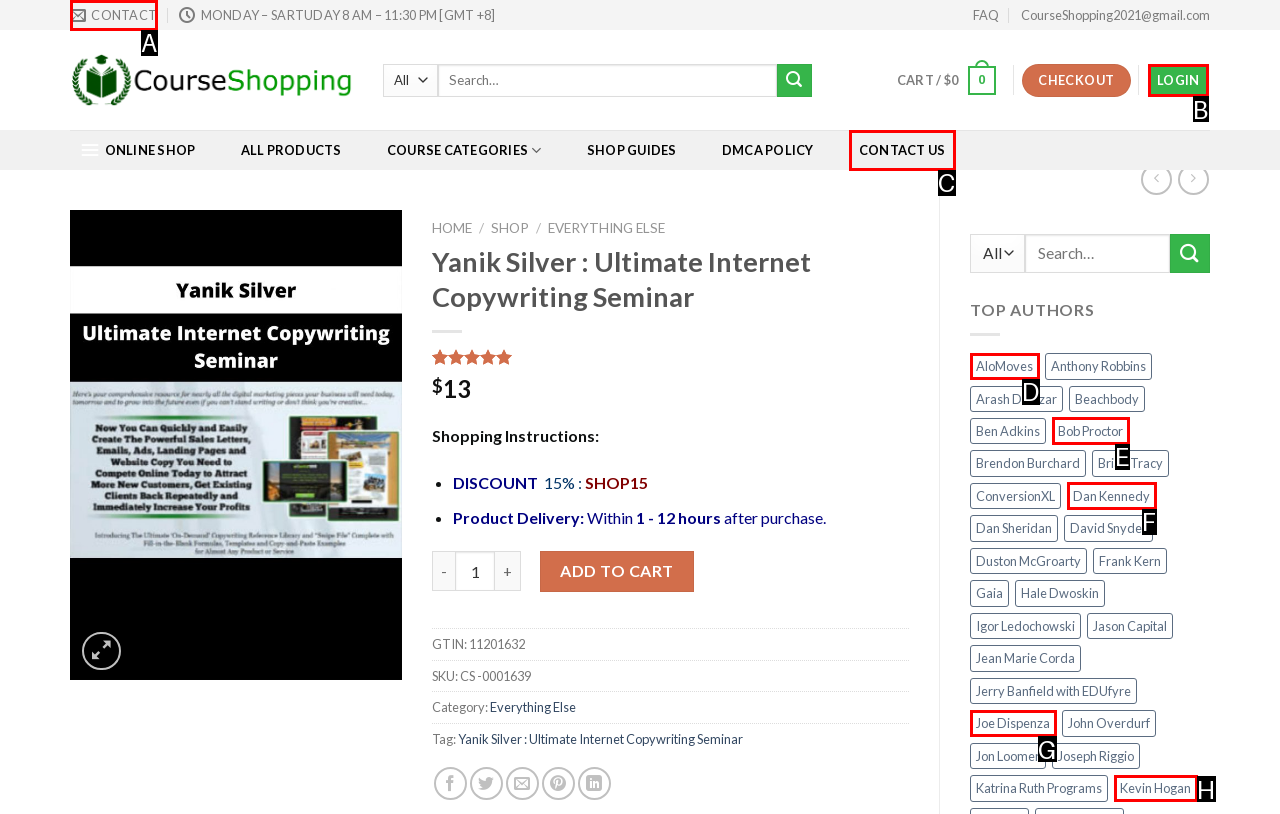Identify the letter of the UI element needed to carry out the task: Login
Reply with the letter of the chosen option.

B